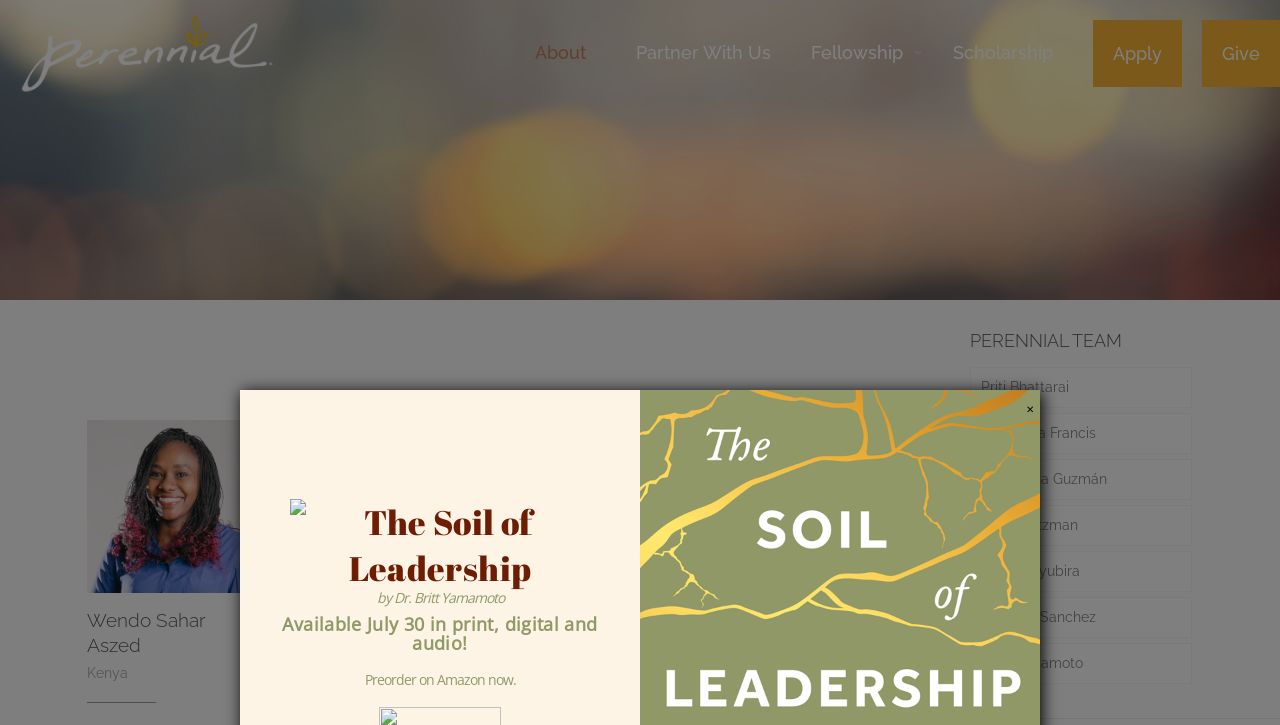Analyze the image and deliver a detailed answer to the question: What is the title of the book mentioned on the webpage?

I found the answer by looking at the image description and the surrounding text, which mentions a book titled 'The Soil of Leadership' by Dr. Britt Yamamoto, available for preorder on Amazon.